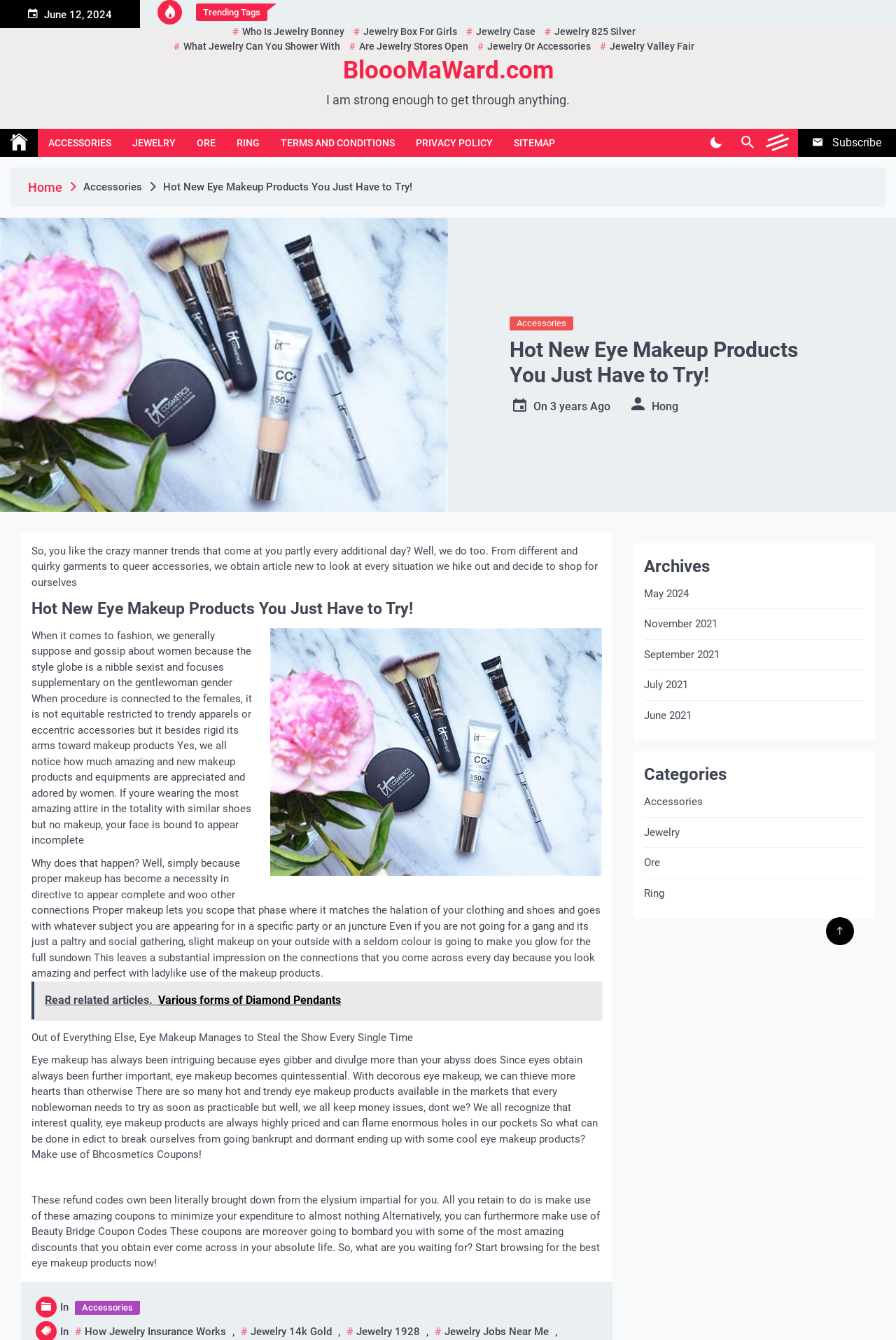Locate the bounding box coordinates of the element's region that should be clicked to carry out the following instruction: "Search for something". The coordinates need to be four float numbers between 0 and 1, i.e., [left, top, right, bottom].

[0.816, 0.096, 0.852, 0.117]